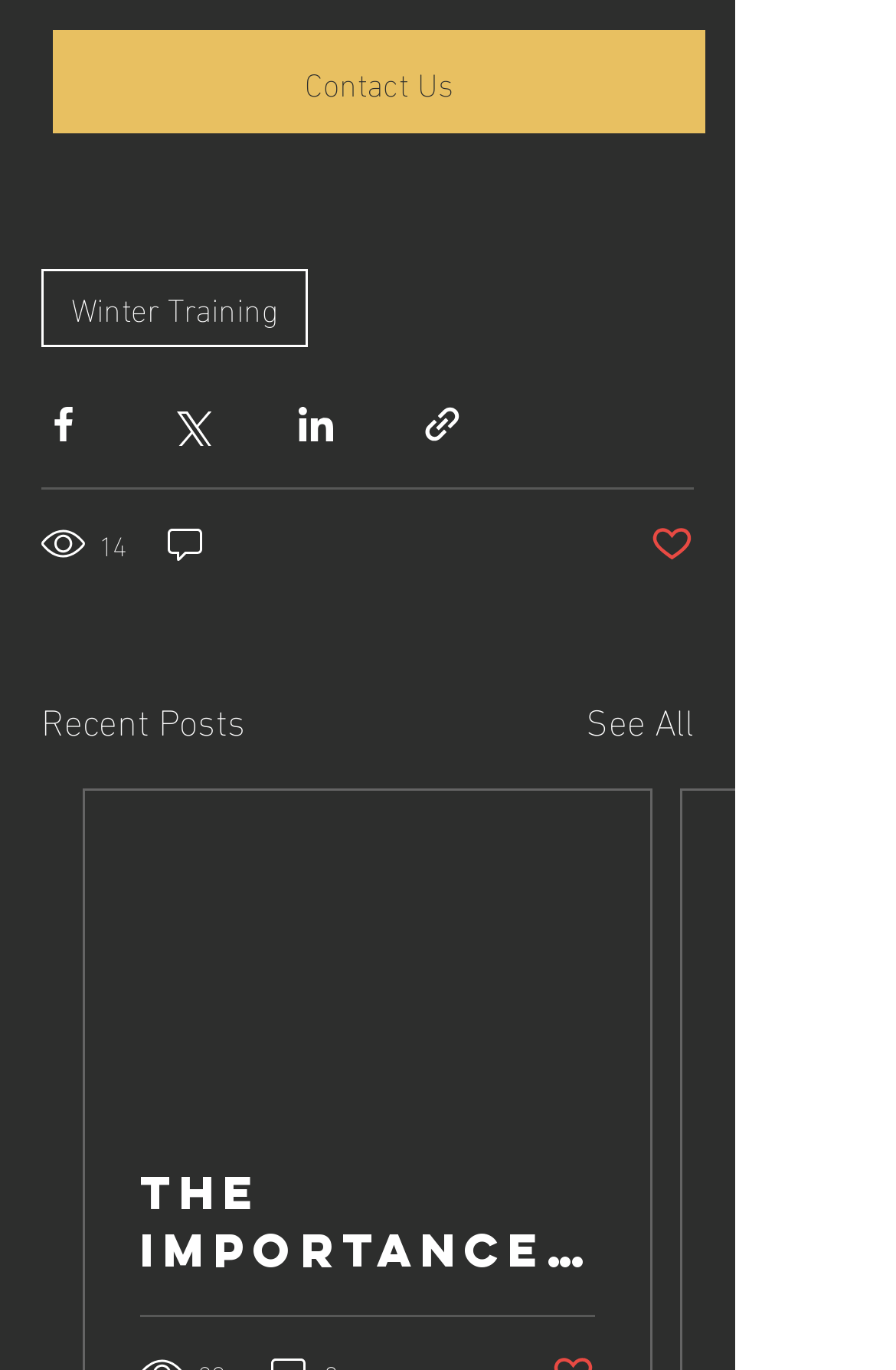Please analyze the image and give a detailed answer to the question:
What is the number of views for the current post?

I looked for the element that displays the number of views and found the text '14 views' next to an image, which indicates that the current post has 14 views.